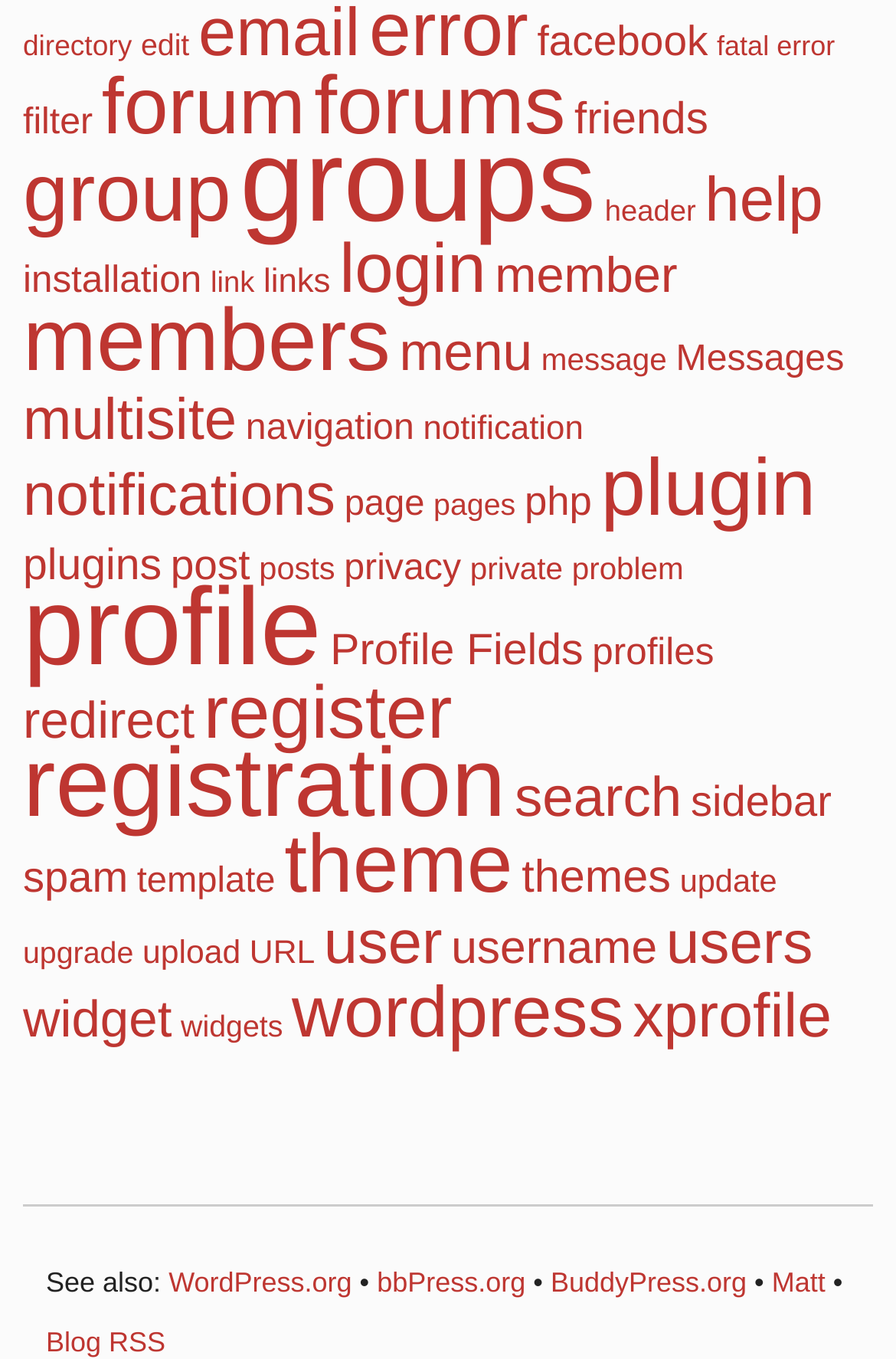Please find the bounding box coordinates of the element that must be clicked to perform the given instruction: "view facebook". The coordinates should be four float numbers from 0 to 1, i.e., [left, top, right, bottom].

[0.6, 0.012, 0.79, 0.047]